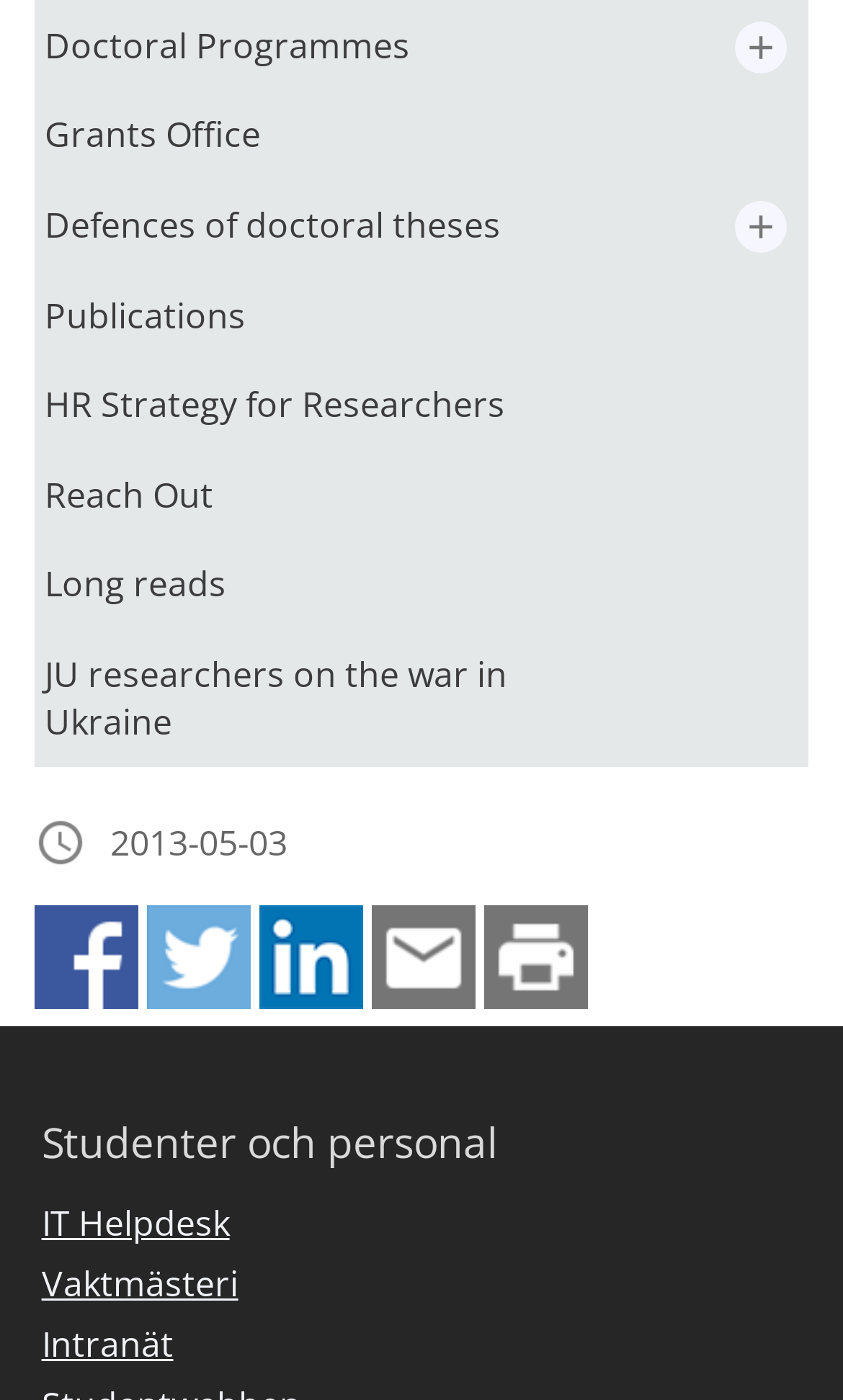Can you specify the bounding box coordinates of the area that needs to be clicked to fulfill the following instruction: "Share this page on Facebook"?

[0.041, 0.695, 0.164, 0.729]